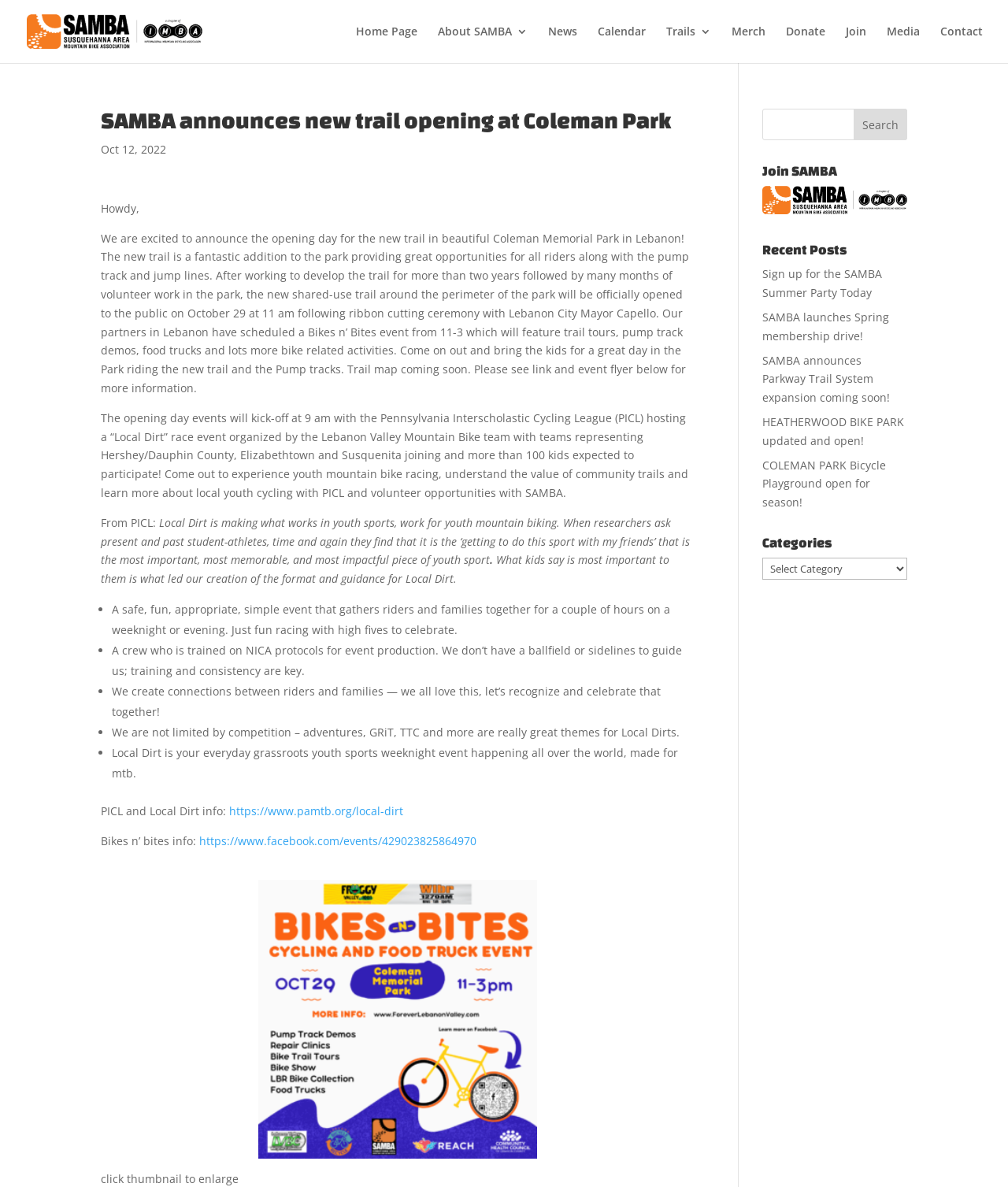Locate the bounding box coordinates of the clickable area needed to fulfill the instruction: "Search for something in the search bar".

[0.756, 0.092, 0.9, 0.118]